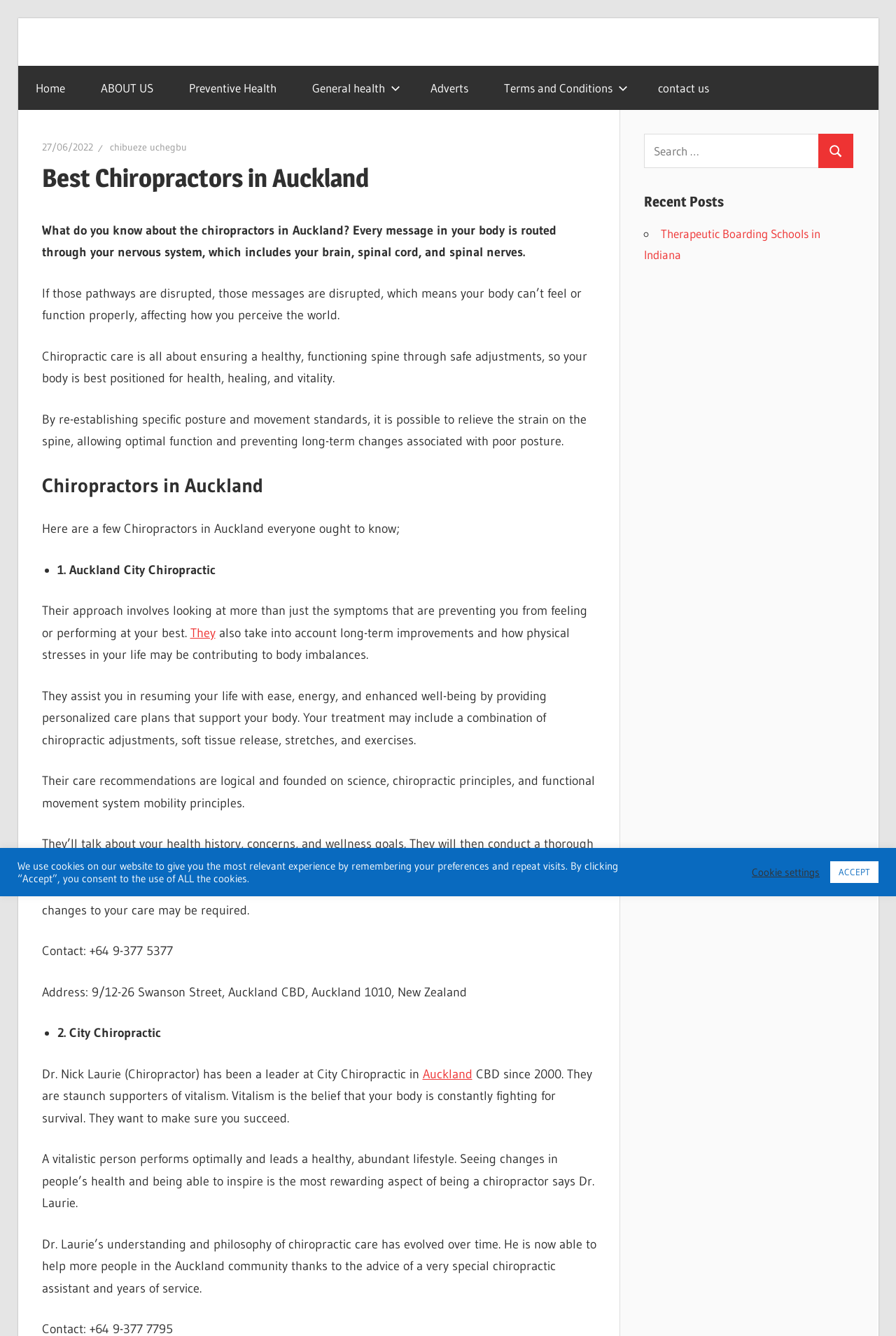What is the purpose of chiropractic care according to the webpage?
Please provide a comprehensive answer to the question based on the webpage screenshot.

I found the answer by reading the introductory text on the webpage, which explains the purpose of chiropractic care. It states that chiropractic care is all about ensuring a healthy, functioning spine through safe adjustments, so the body is best positioned for health, healing, and vitality.